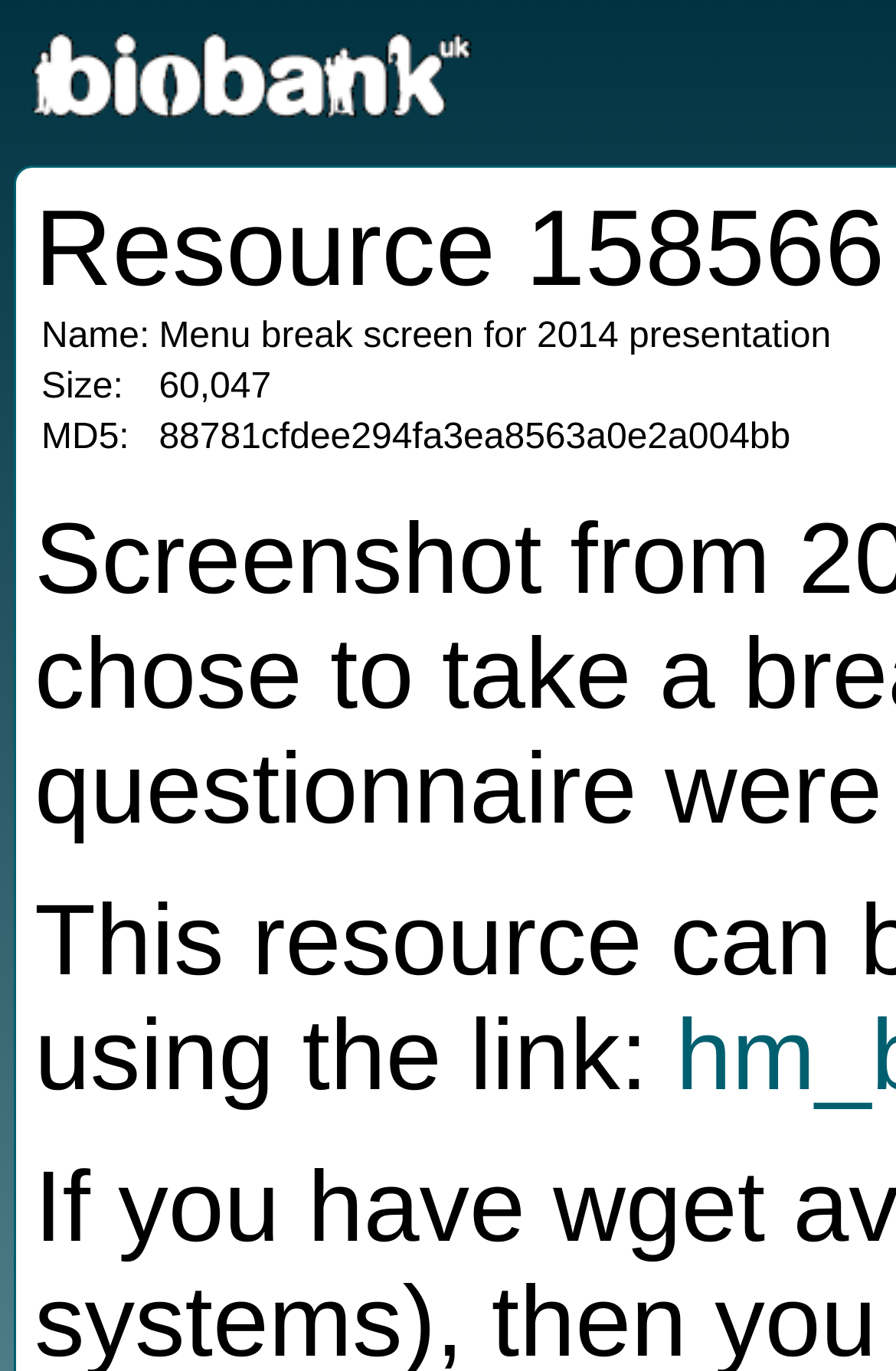What type of resource is being described?
Using the image as a reference, give a one-word or short phrase answer.

Unknown